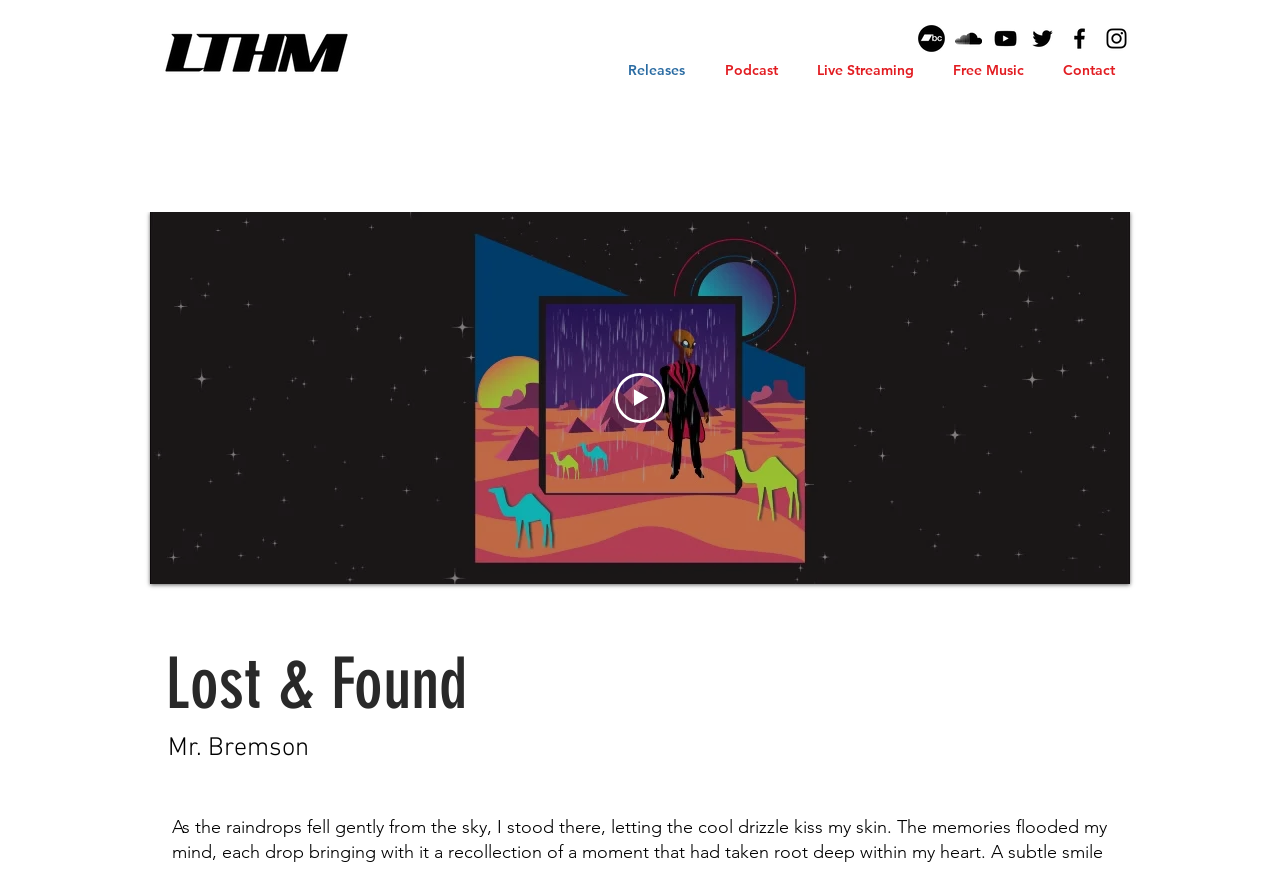Please determine the bounding box coordinates of the section I need to click to accomplish this instruction: "Sort the collections".

None